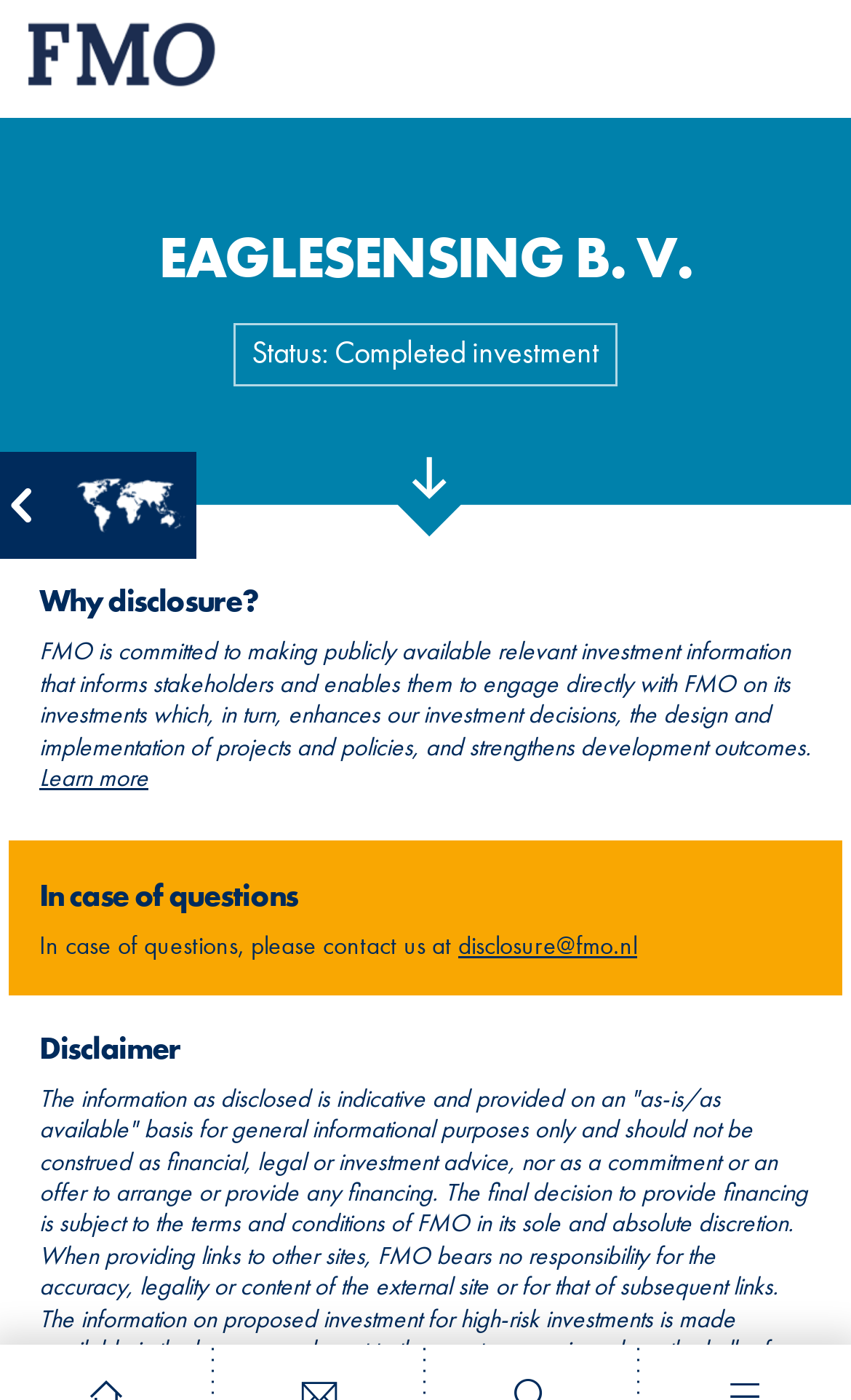Give a concise answer of one word or phrase to the question: 
What is the status of the EAGLESENSING B. V. project?

Completed investment